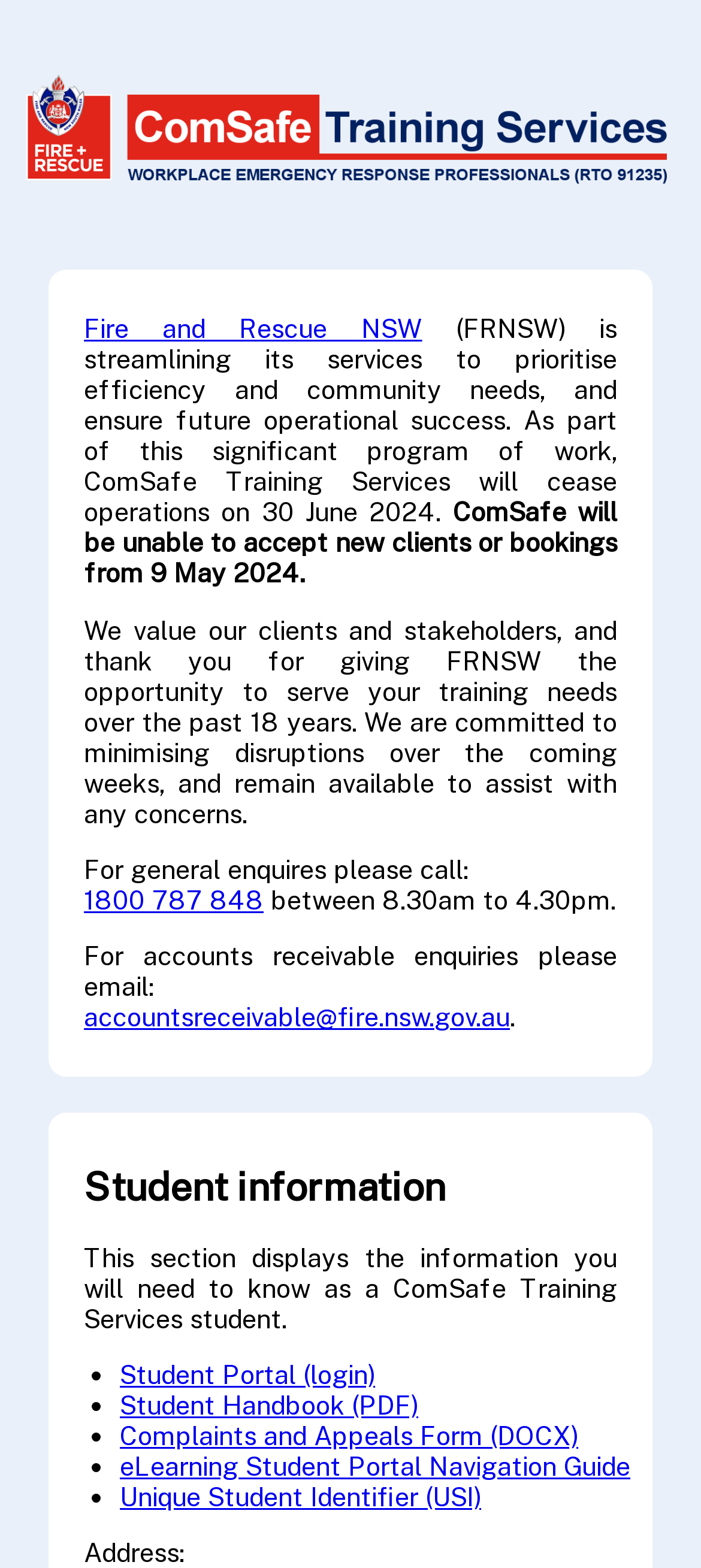Specify the bounding box coordinates (top-left x, top-left y, bottom-right x, bottom-right y) of the UI element in the screenshot that matches this description: Student Portal (login)

[0.171, 0.867, 0.535, 0.886]